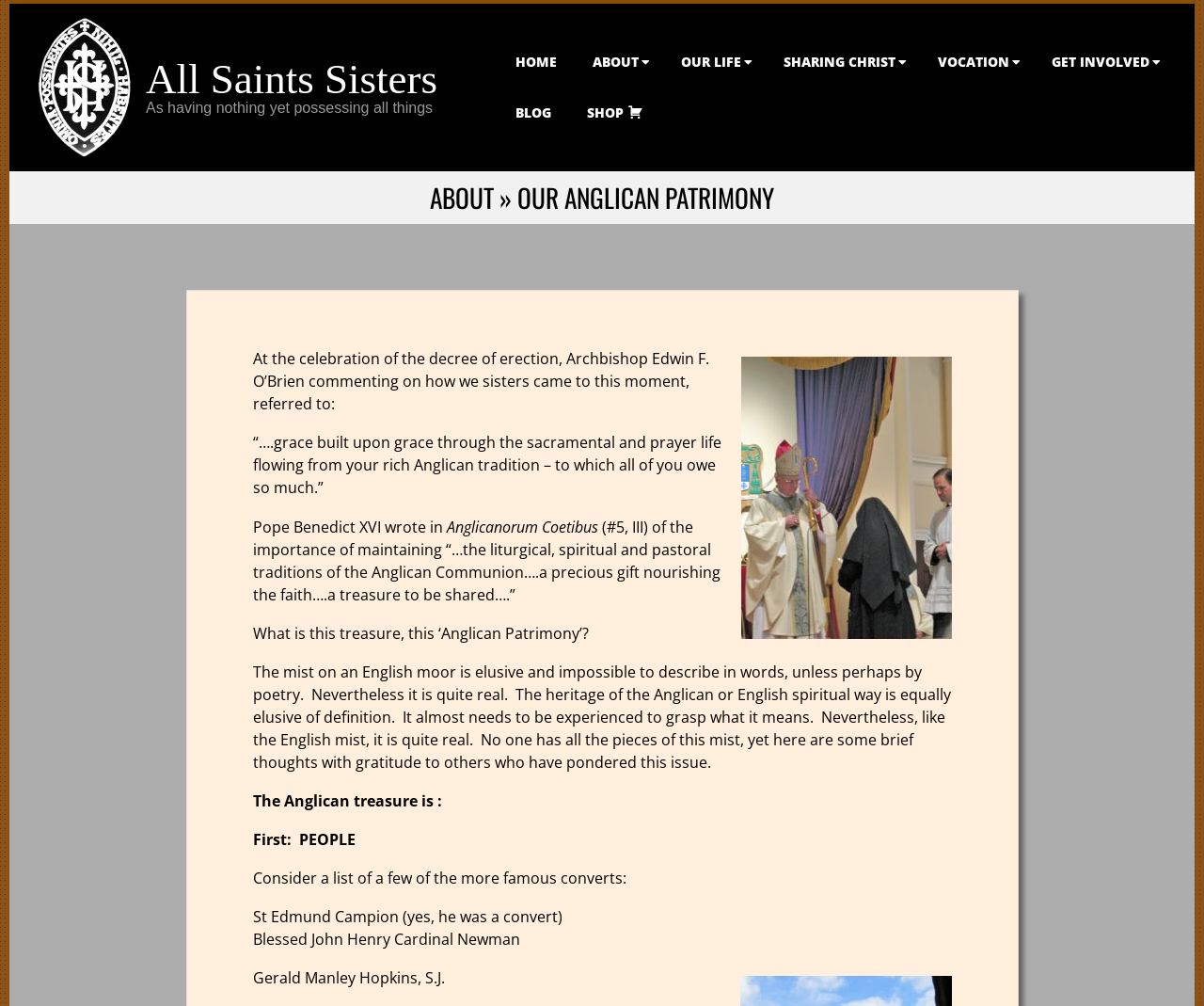Describe all the key features and sections of the webpage thoroughly.

The webpage is about the Anglican Patrimony of the All Saints Sisters. At the top, there is a logo of the All Saints Sisters, accompanied by a link to the organization's homepage. Below the logo, there is a heading that reads "As having nothing yet possessing all things." 

To the right of the logo, there is a primary navigation menu that contains links to various sections of the website, including "HOME", "ABOUT", "OUR LIFE", "SHARING CHRIST", "VOCATION", "GET INVOLVED", "BLOG", and "SHOP". 

The main content of the webpage is divided into sections, with headings and paragraphs of text. The first section is titled "ABOUT » OUR ANGLICAN PATRIMONY" and contains a series of paragraphs that discuss the Anglican tradition and its significance. The text includes quotes from Archbishop Edwin F. O'Brien and Pope Benedict XVI, and explores the concept of "Anglican Patrimony" and its importance. 

The text is organized into sections, with headings that break up the content into smaller chunks. There are no images on the page apart from the logo of the All Saints Sisters. The overall layout is clean and easy to read, with clear headings and concise text.